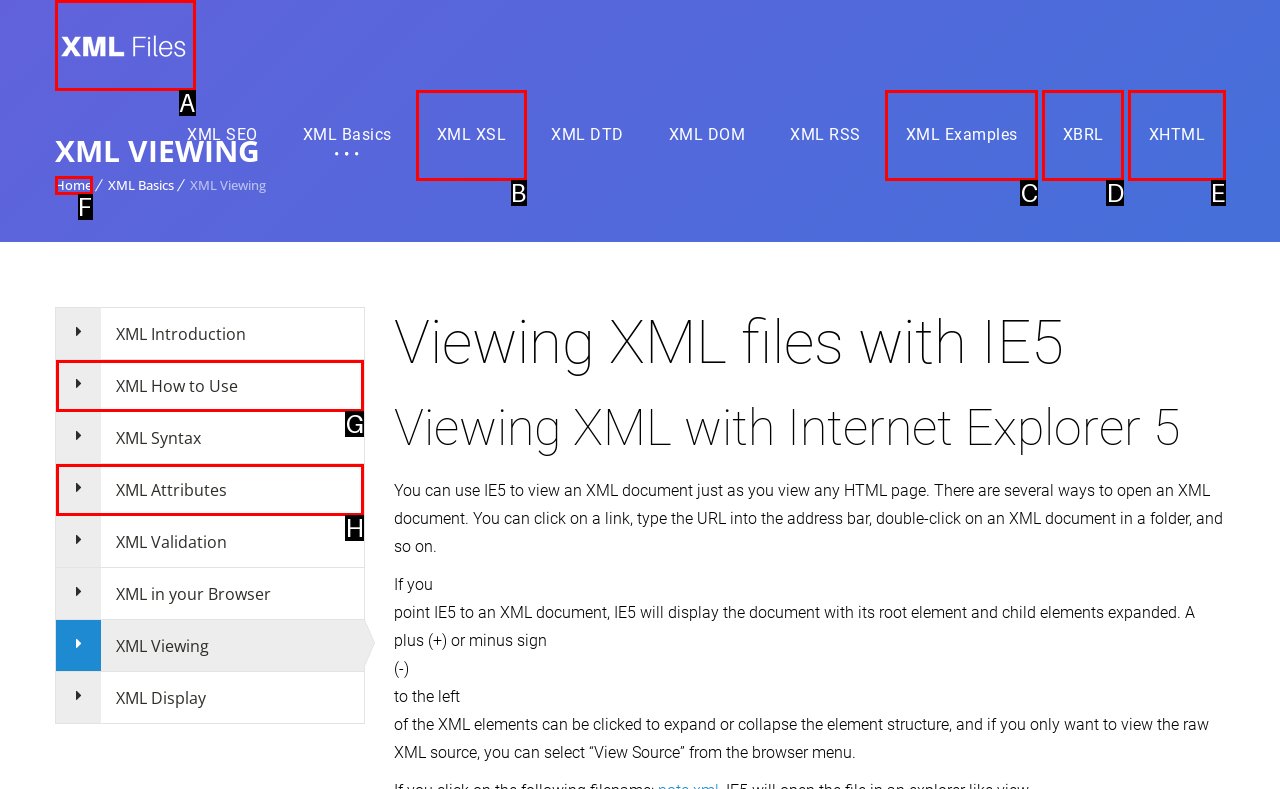Find the UI element described as: XHTML
Reply with the letter of the appropriate option.

E